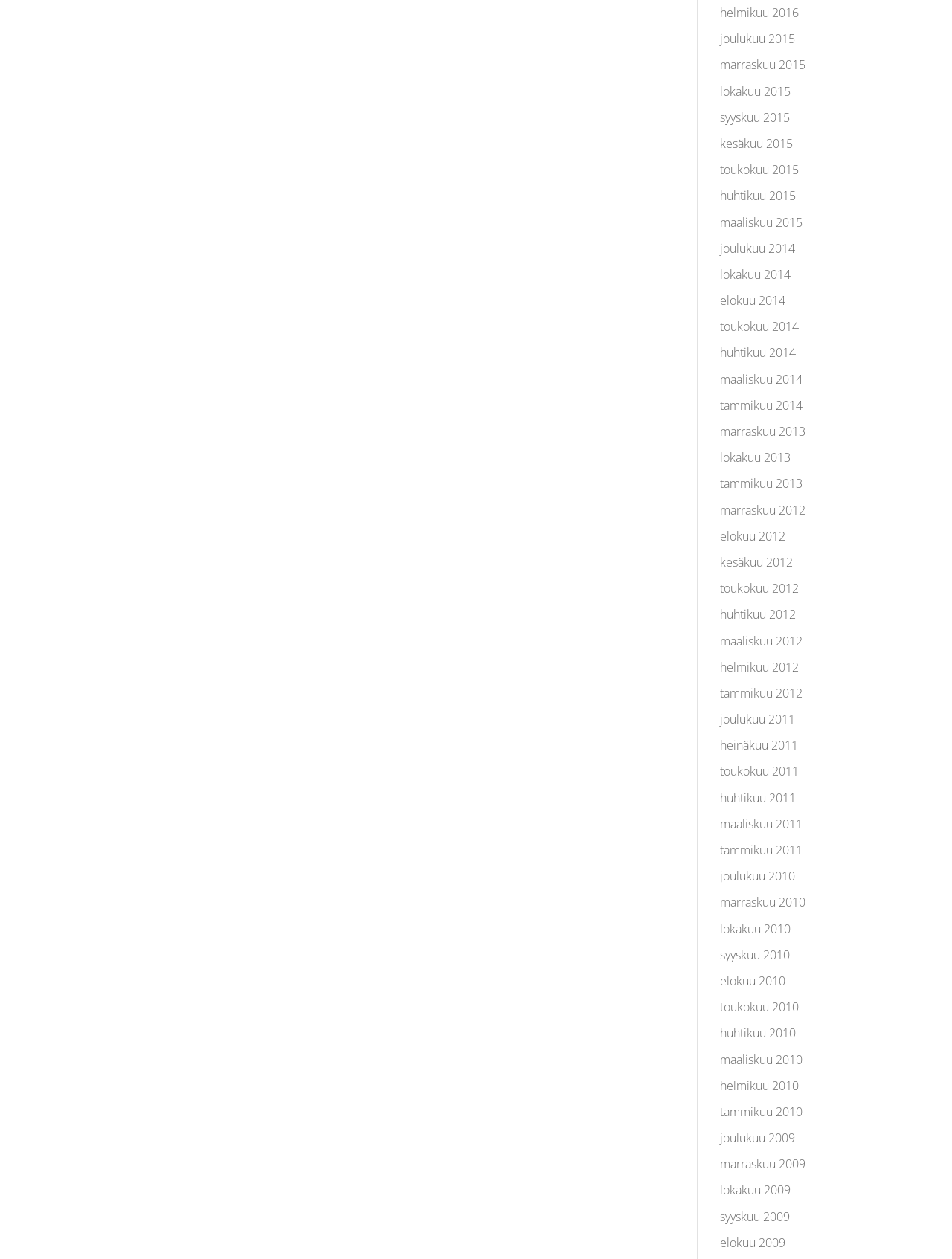Identify the bounding box of the UI component described as: "lokakuu 2015".

[0.756, 0.066, 0.831, 0.079]